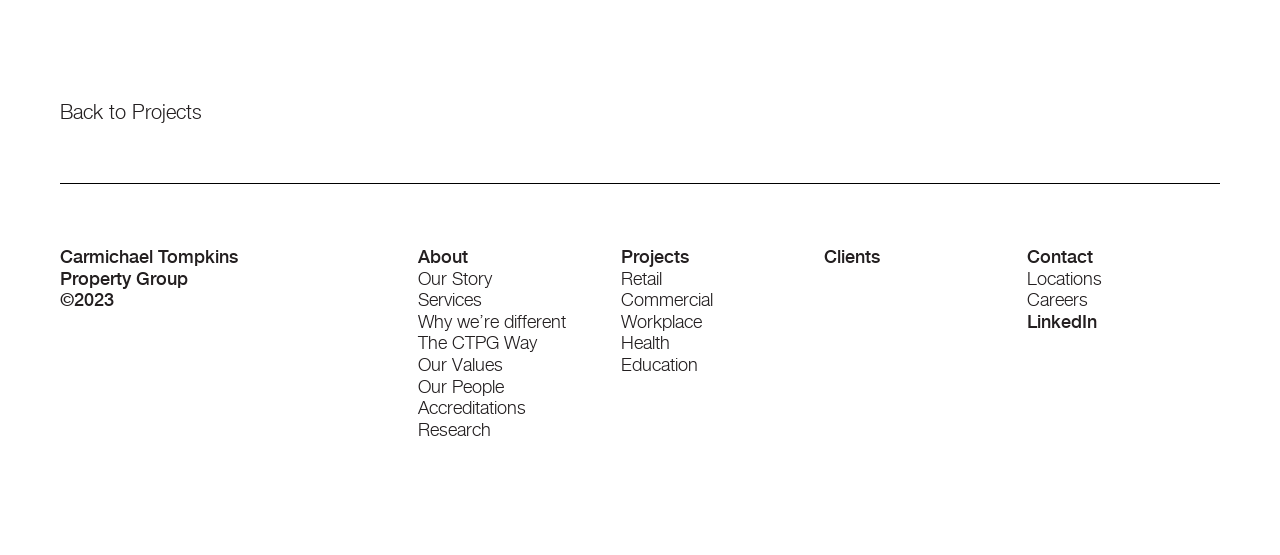What is the company name?
Using the image, provide a concise answer in one word or a short phrase.

Carmichael Tompkins